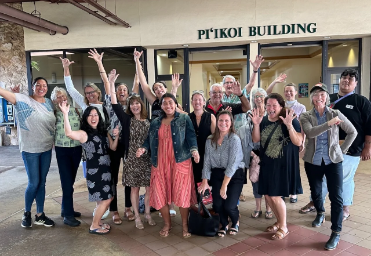Please examine the image and provide a detailed answer to the question: What is the mood of the individuals in the image?

The caption describes the expressions of the individuals as 'joyful', indicating that they are happy and celebratory, which is evident from their gestures and body language.